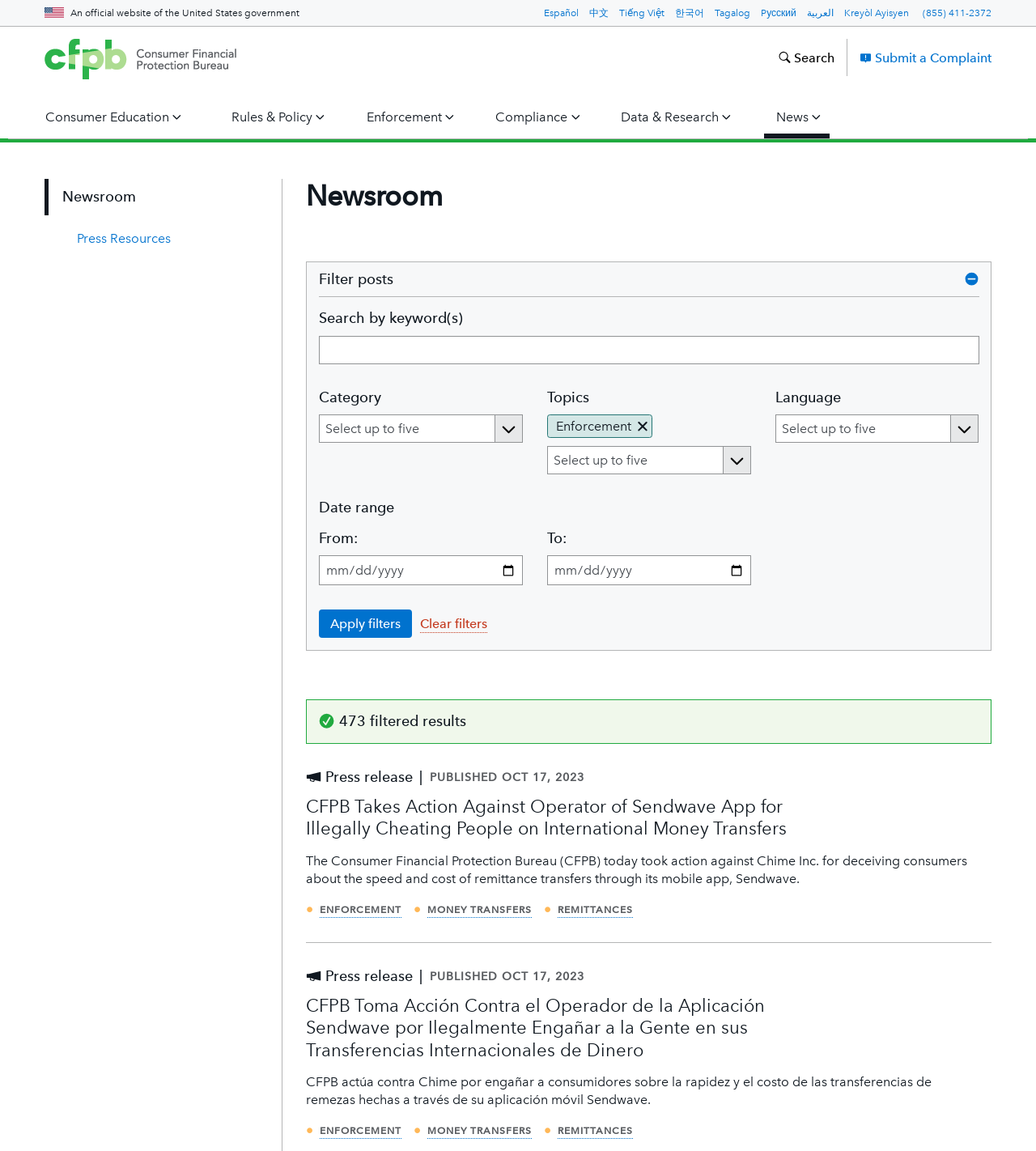Please identify the bounding box coordinates of the element that needs to be clicked to perform the following instruction: "Submit a Complaint".

[0.83, 0.043, 0.957, 0.057]